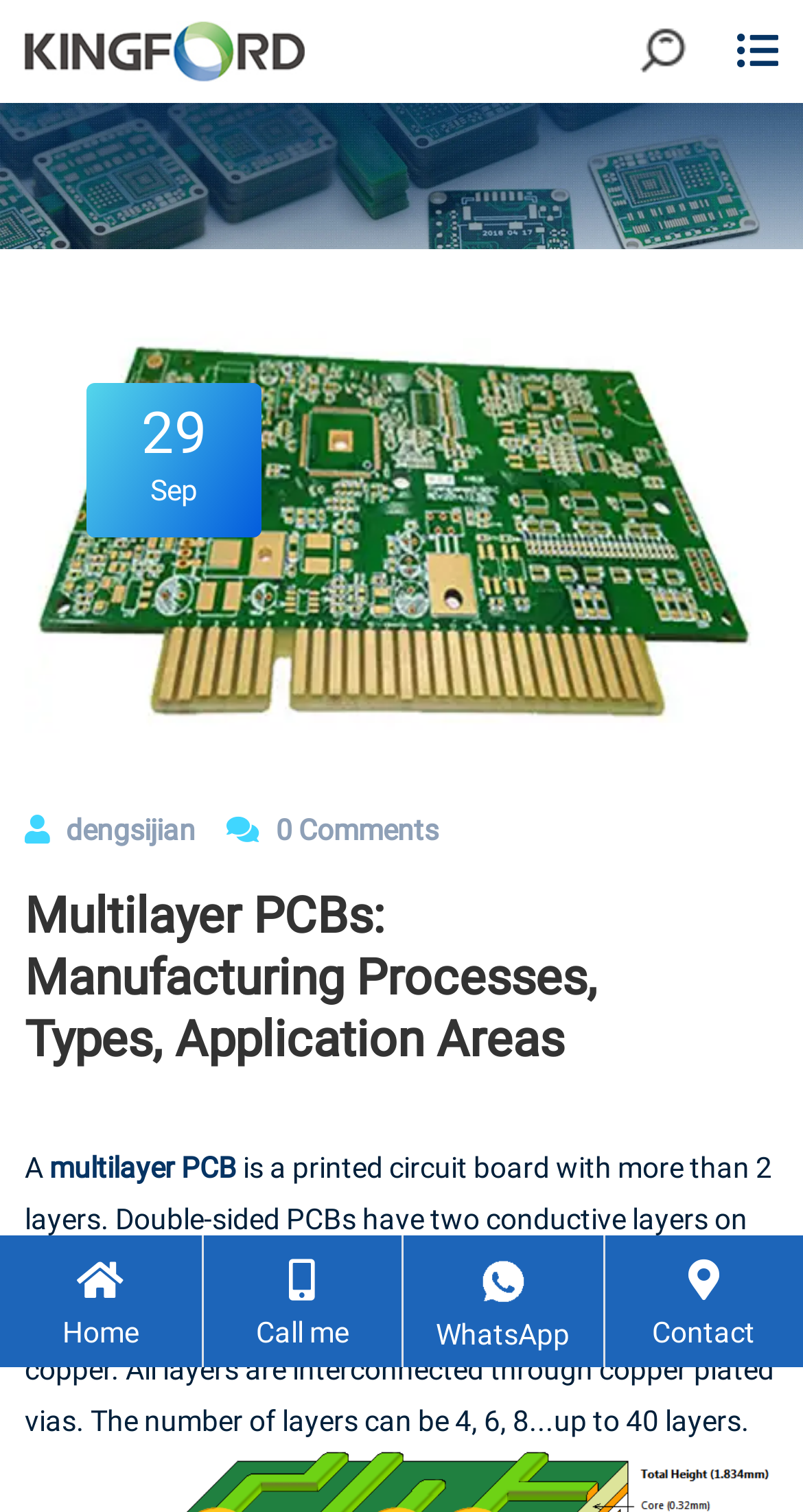What is the minimum number of layers a multilayer PCB must have?
Refer to the screenshot and answer in one word or phrase.

3